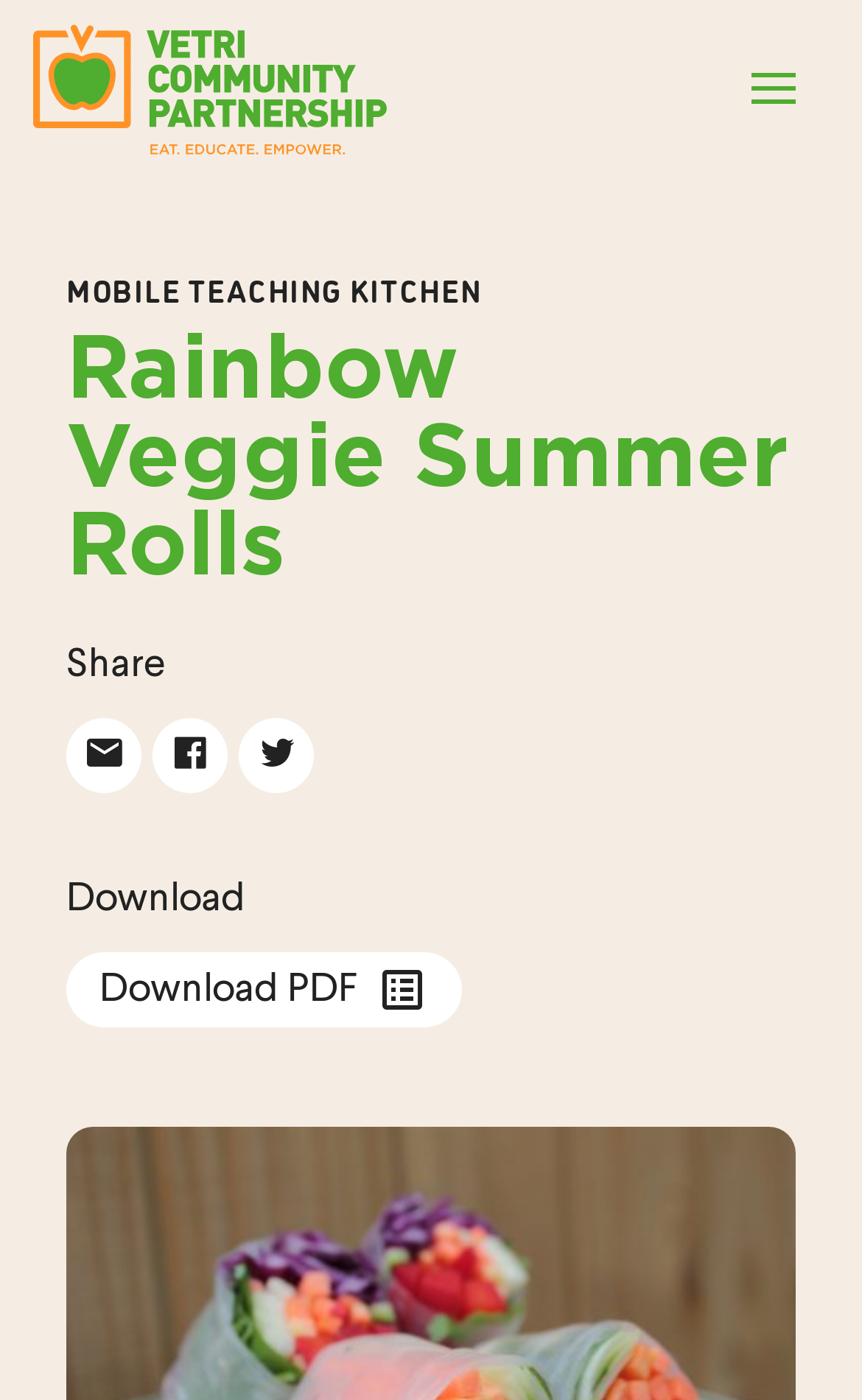How many social media links are there?
Please provide a single word or phrase answer based on the image.

3